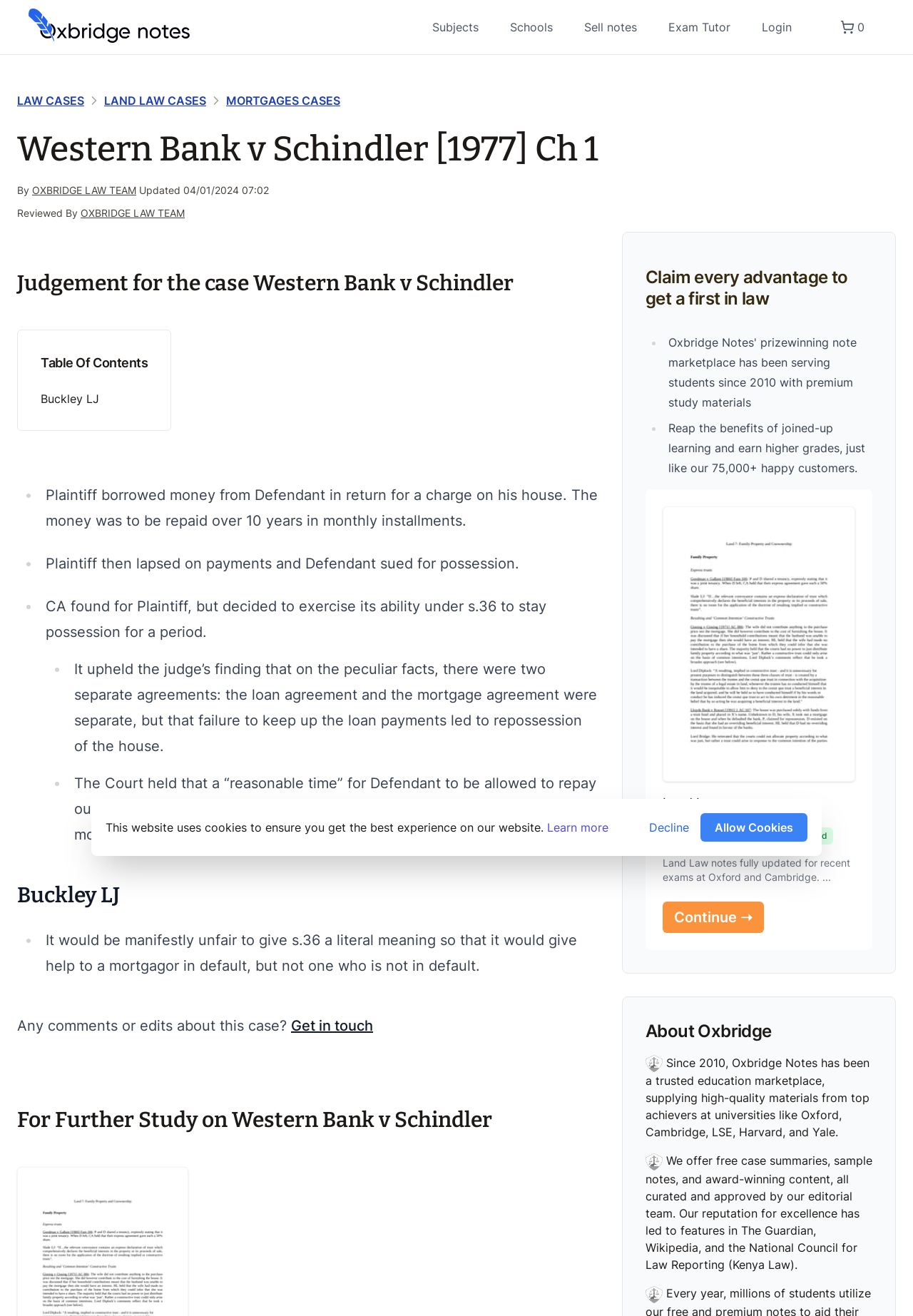What is the outcome of the case?
Carefully analyze the image and provide a thorough answer to the question.

The webpage provides a summary of the case, including the judgement. According to the summary, the Court of Appeal (CA) found in favor of the Plaintiff, but decided to exercise its ability under s.36 to stay possession for a period.